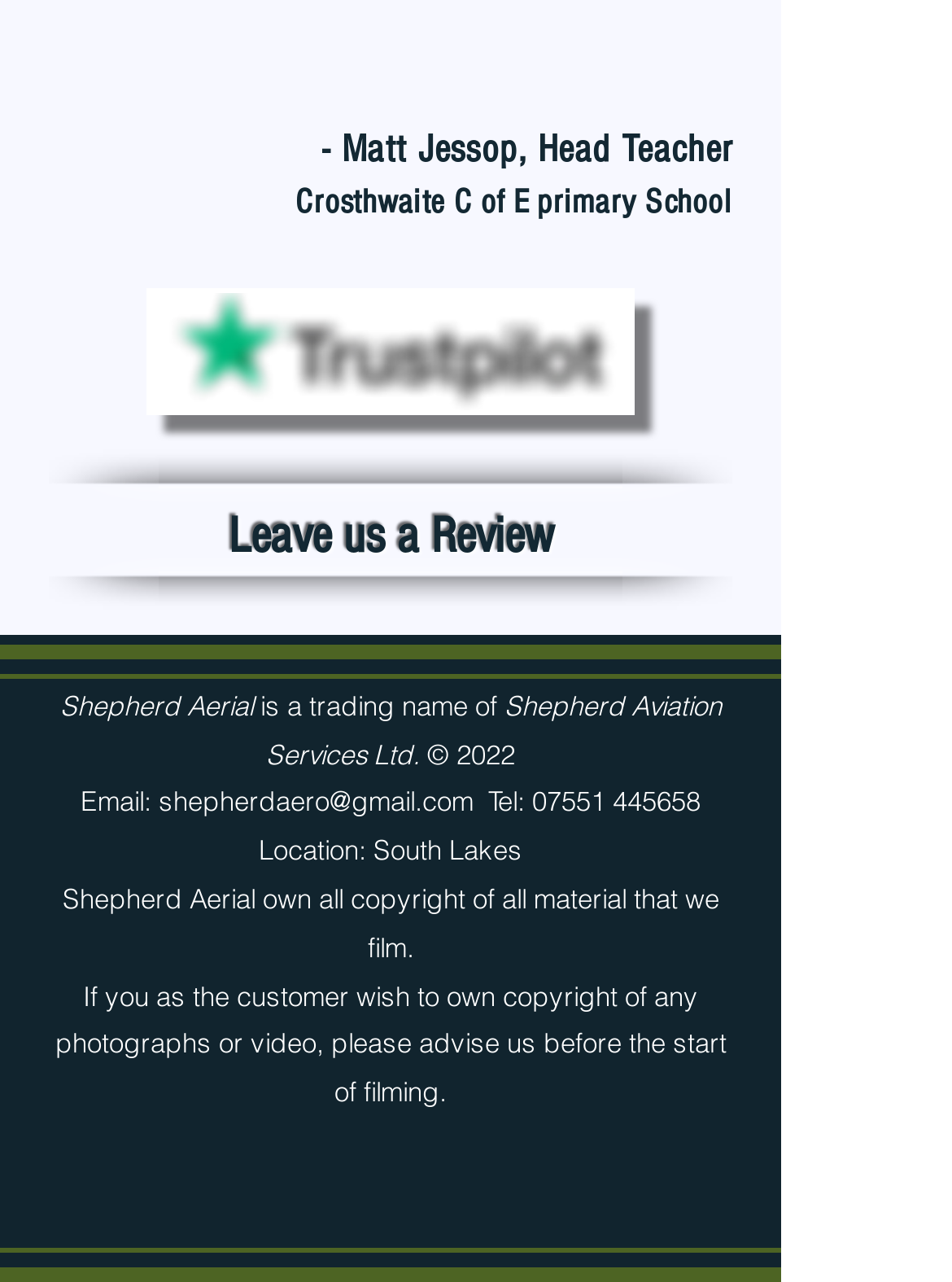Extract the bounding box coordinates for the UI element described as: "07551 445658".

[0.559, 0.612, 0.736, 0.639]